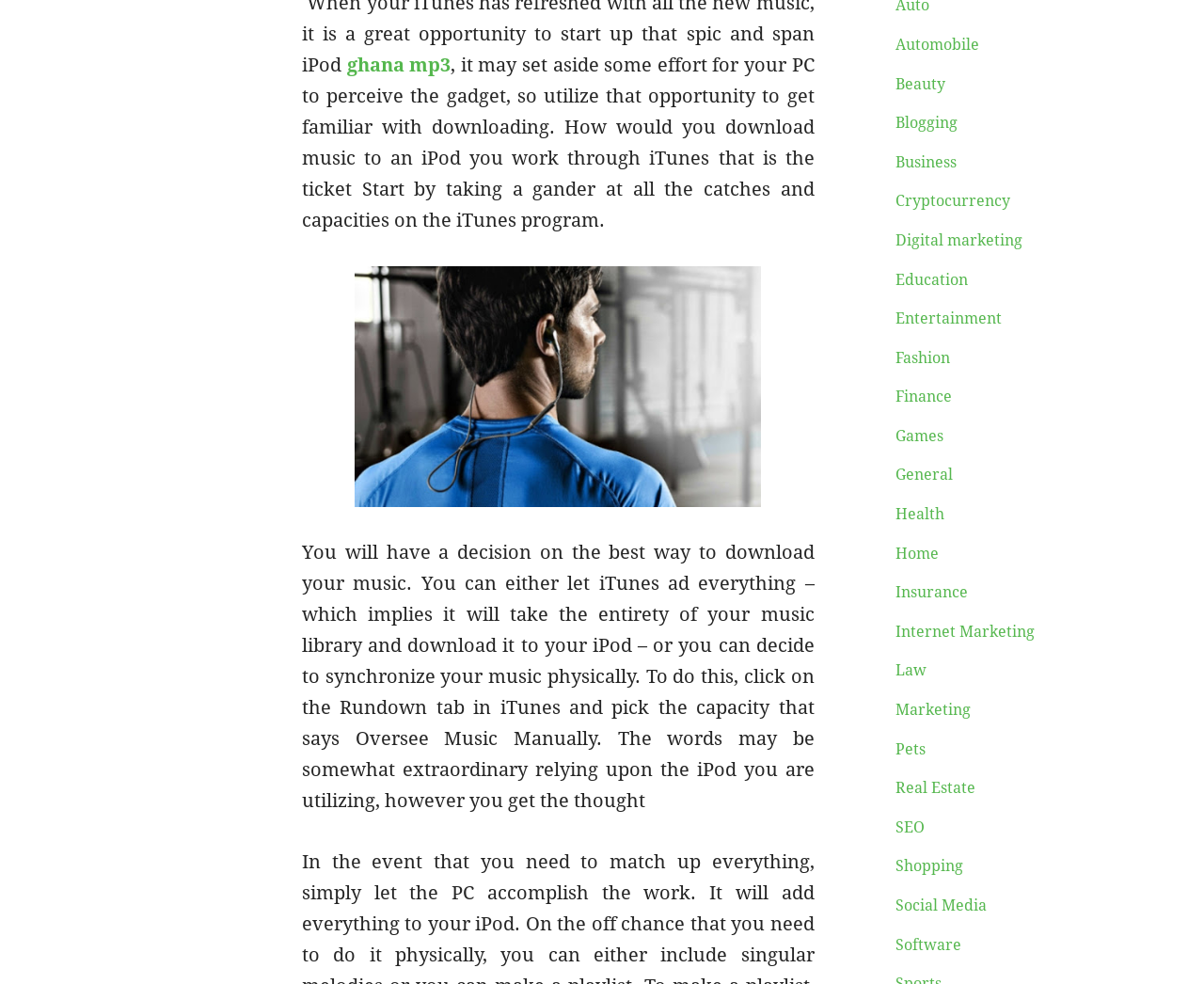From the element description: "Business", extract the bounding box coordinates of the UI element. The coordinates should be expressed as four float numbers between 0 and 1, in the order [left, top, right, bottom].

[0.743, 0.156, 0.794, 0.174]